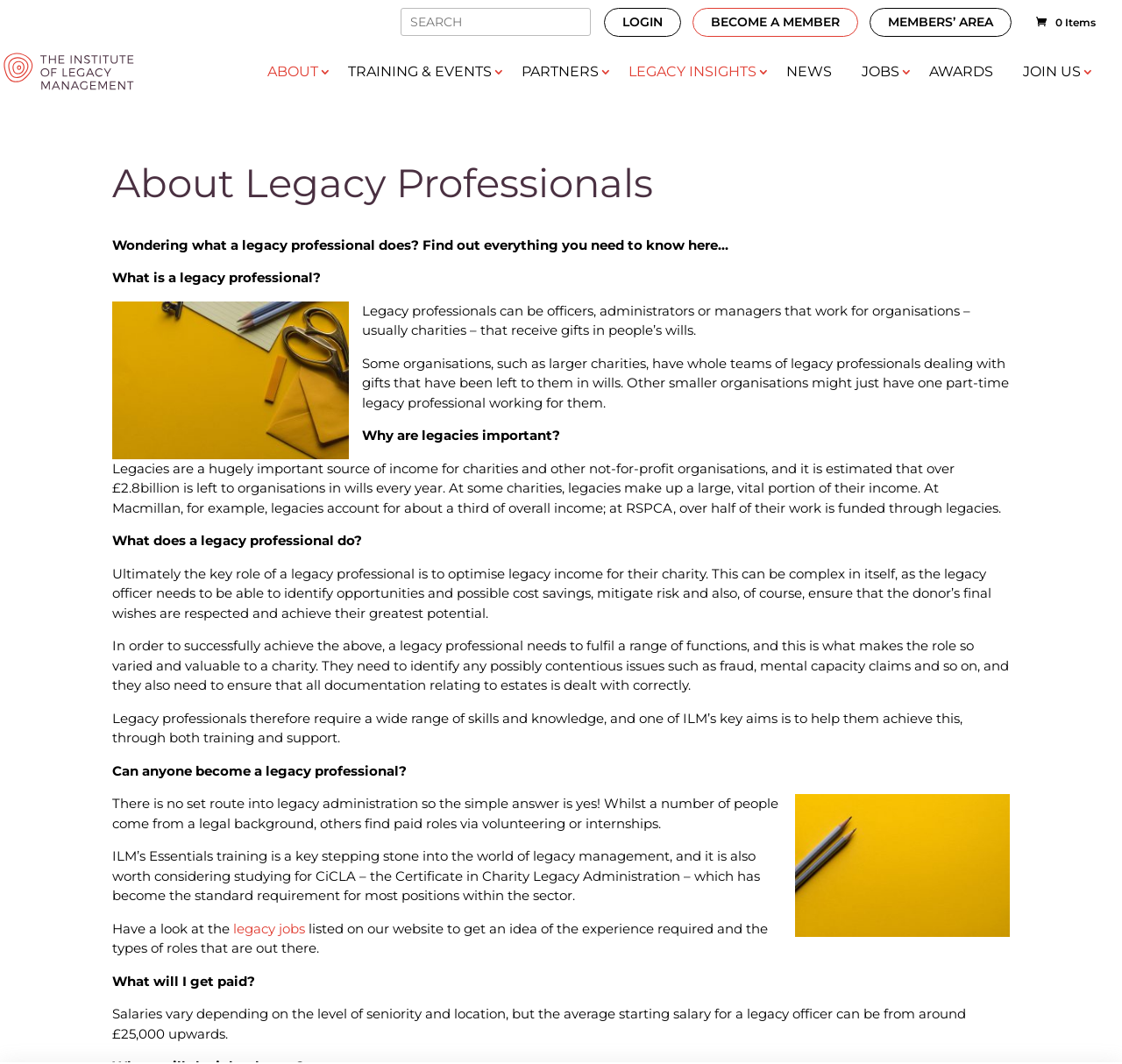How much do legacy officers get paid?
Using the details from the image, give an elaborate explanation to answer the question.

The webpage states that salaries vary depending on the level of seniority and location, but the average starting salary for a legacy officer can be from around £25,000 upwards.